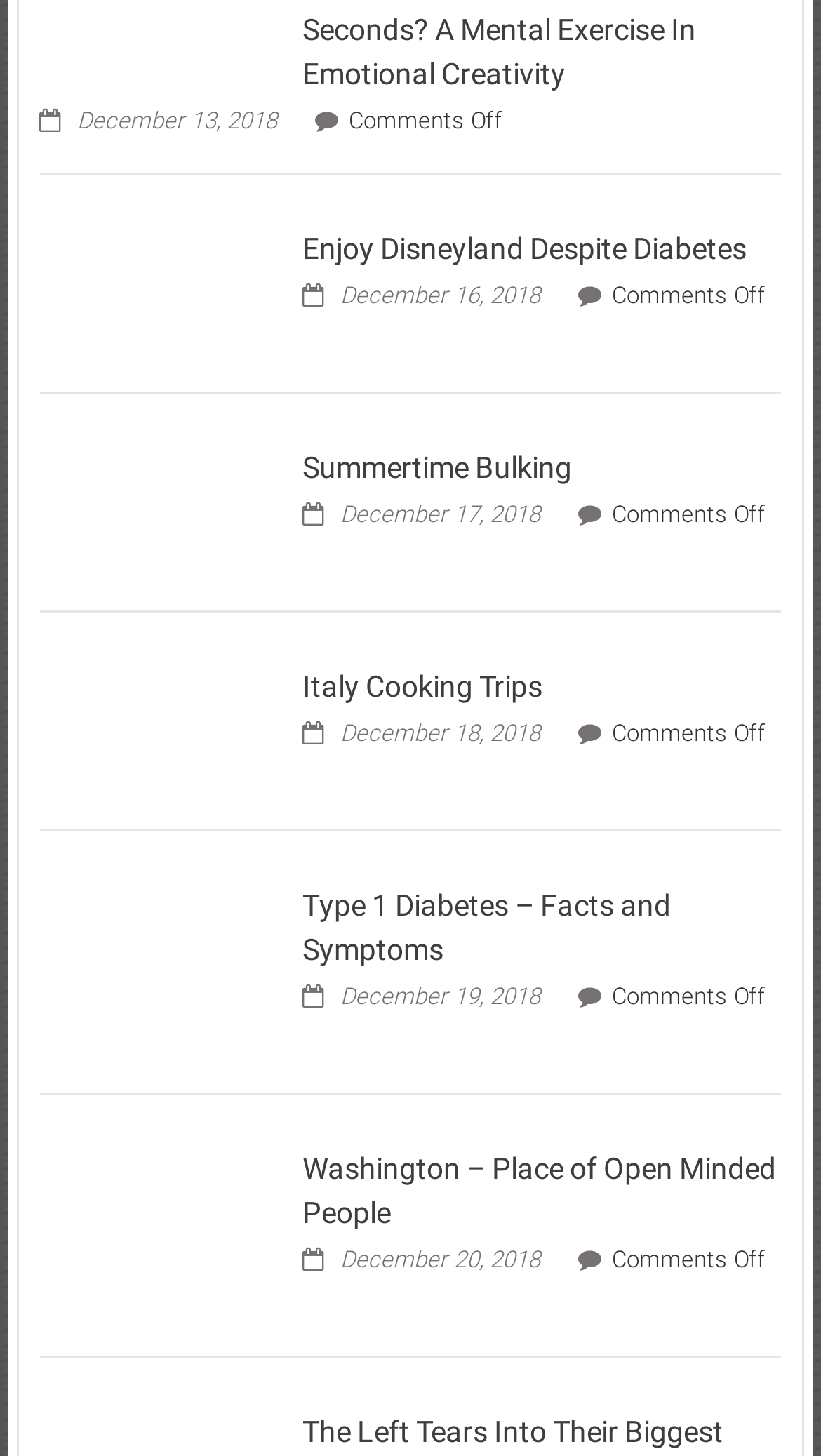Respond to the following query with just one word or a short phrase: 
What is the date of the latest article?

December 20, 2018